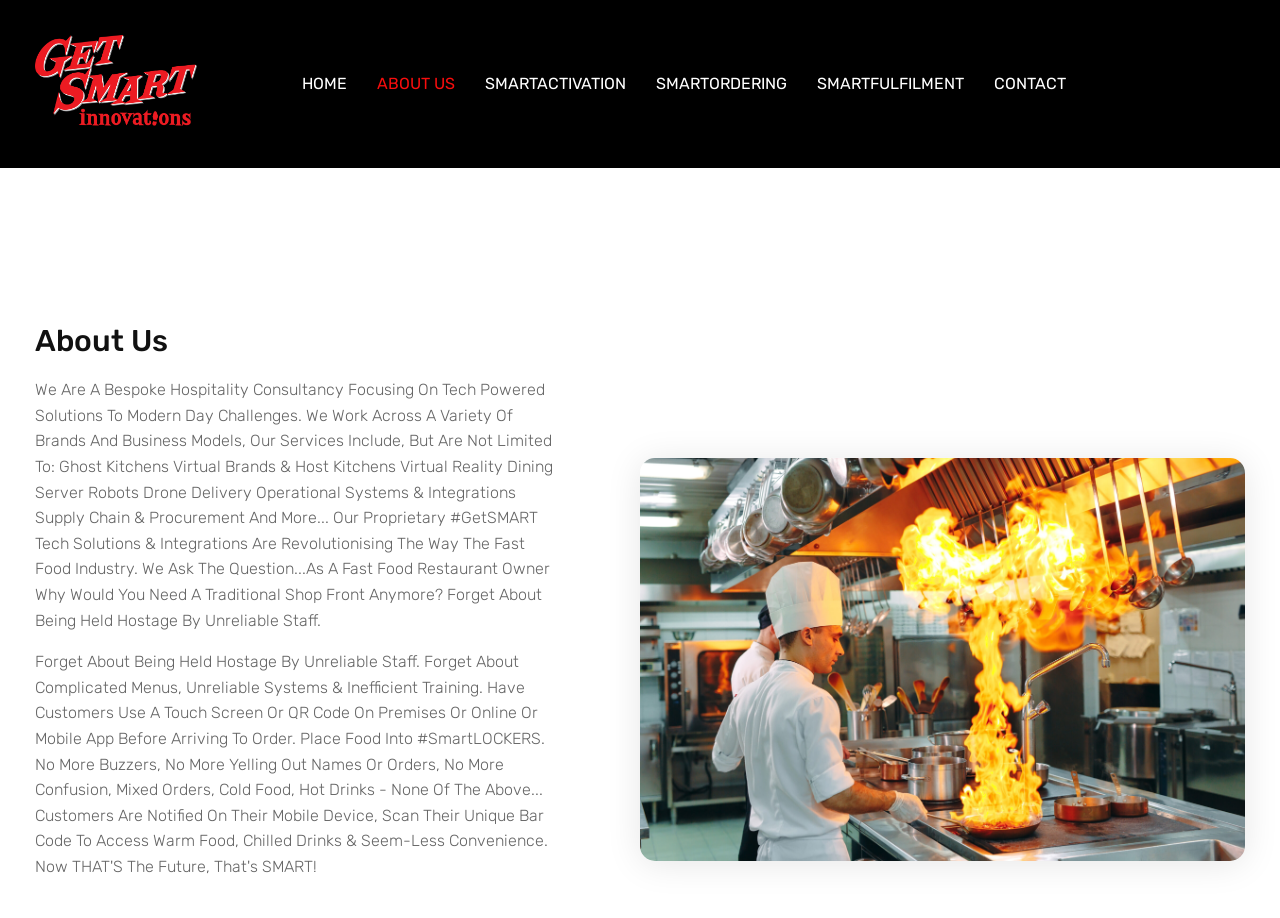What services do they offer?
Answer the question based on the image using a single word or a brief phrase.

Tech powered solutions